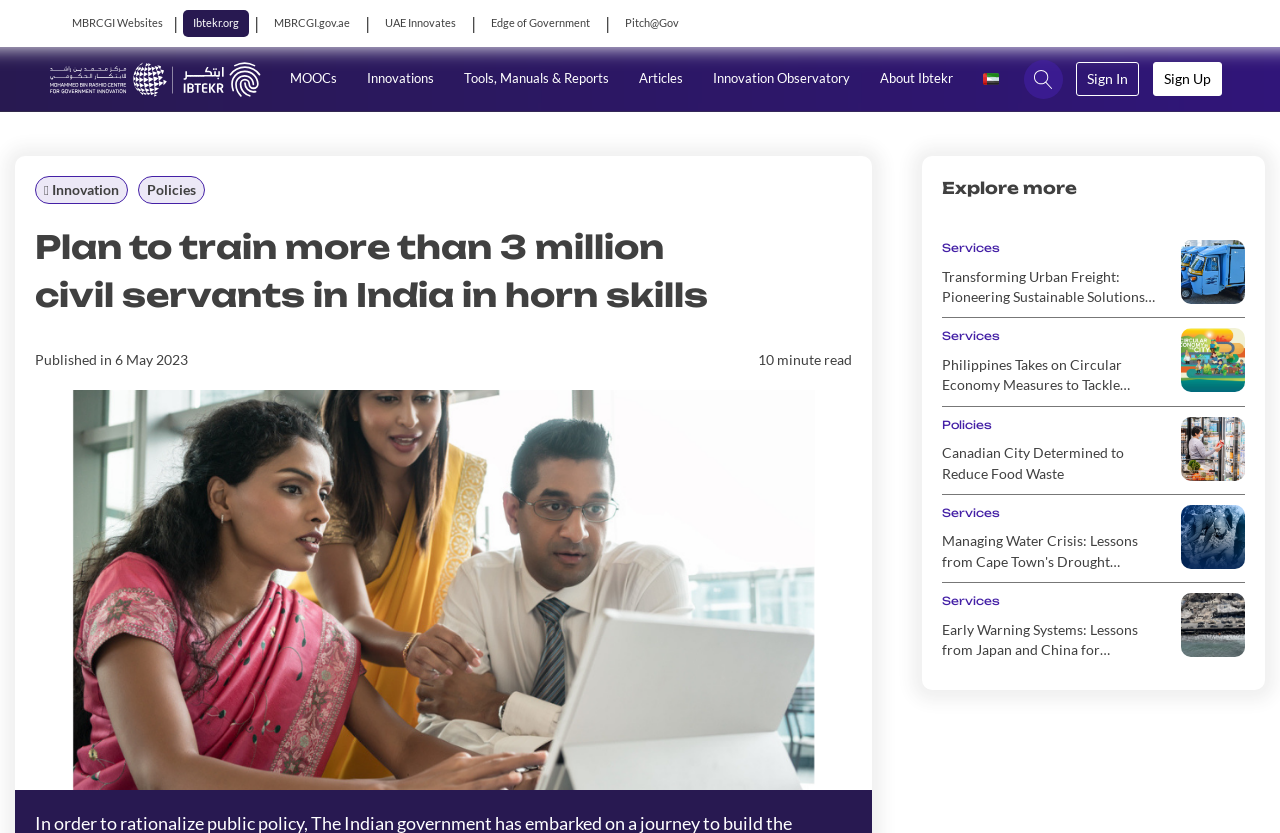Please mark the clickable region by giving the bounding box coordinates needed to complete this instruction: "Login to my account".

None